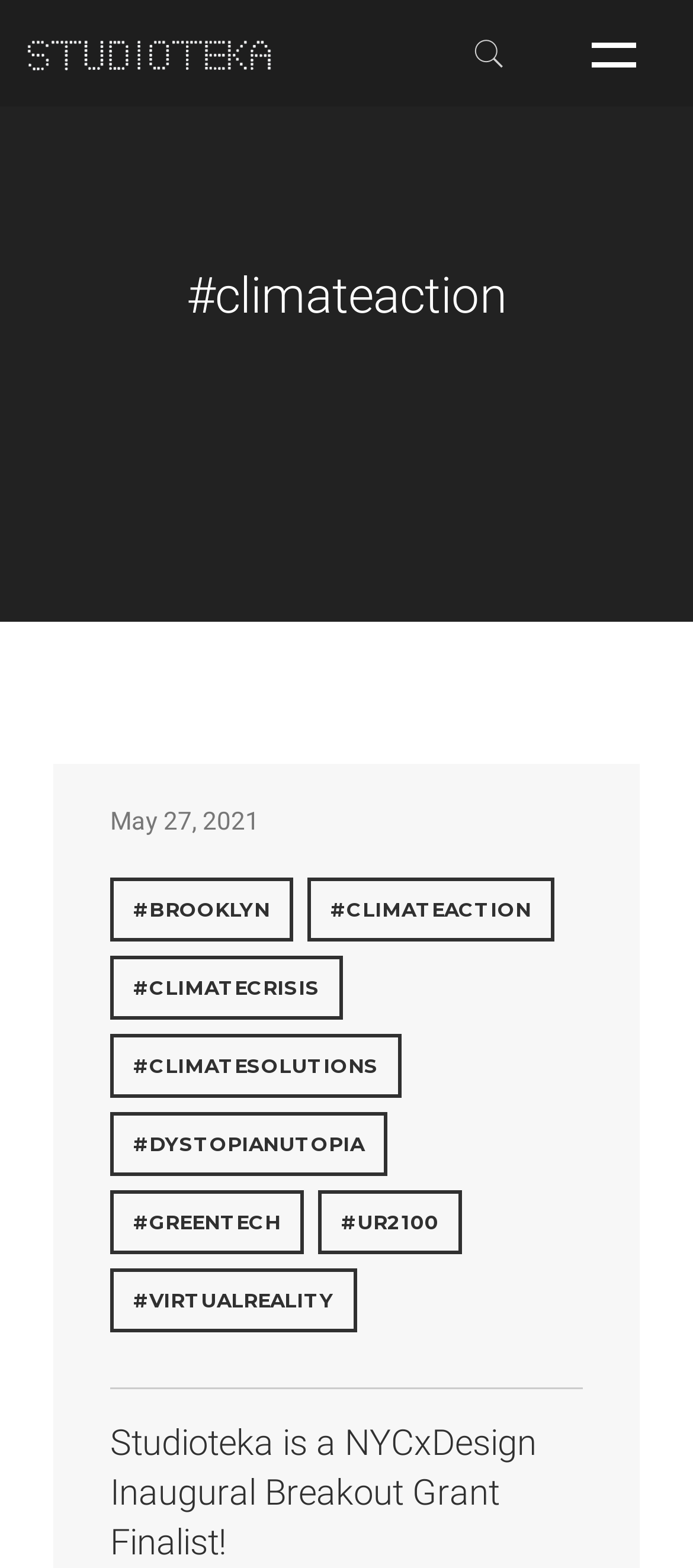Identify the bounding box coordinates of the clickable region necessary to fulfill the following instruction: "read about climate action". The bounding box coordinates should be four float numbers between 0 and 1, i.e., [left, top, right, bottom].

[0.038, 0.169, 0.962, 0.21]